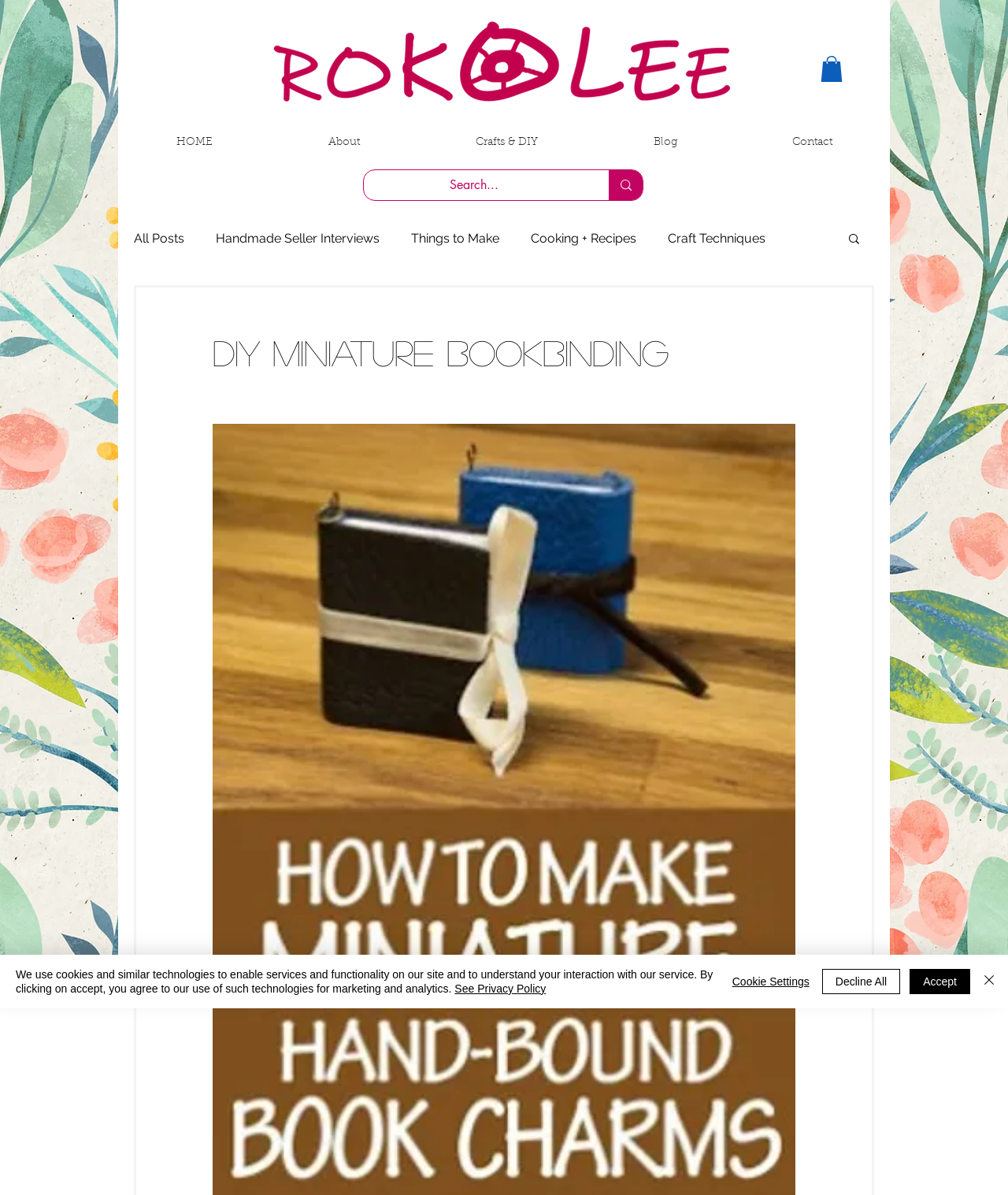What is the alert message about?
Your answer should be a single word or phrase derived from the screenshot.

Cookies and privacy policy